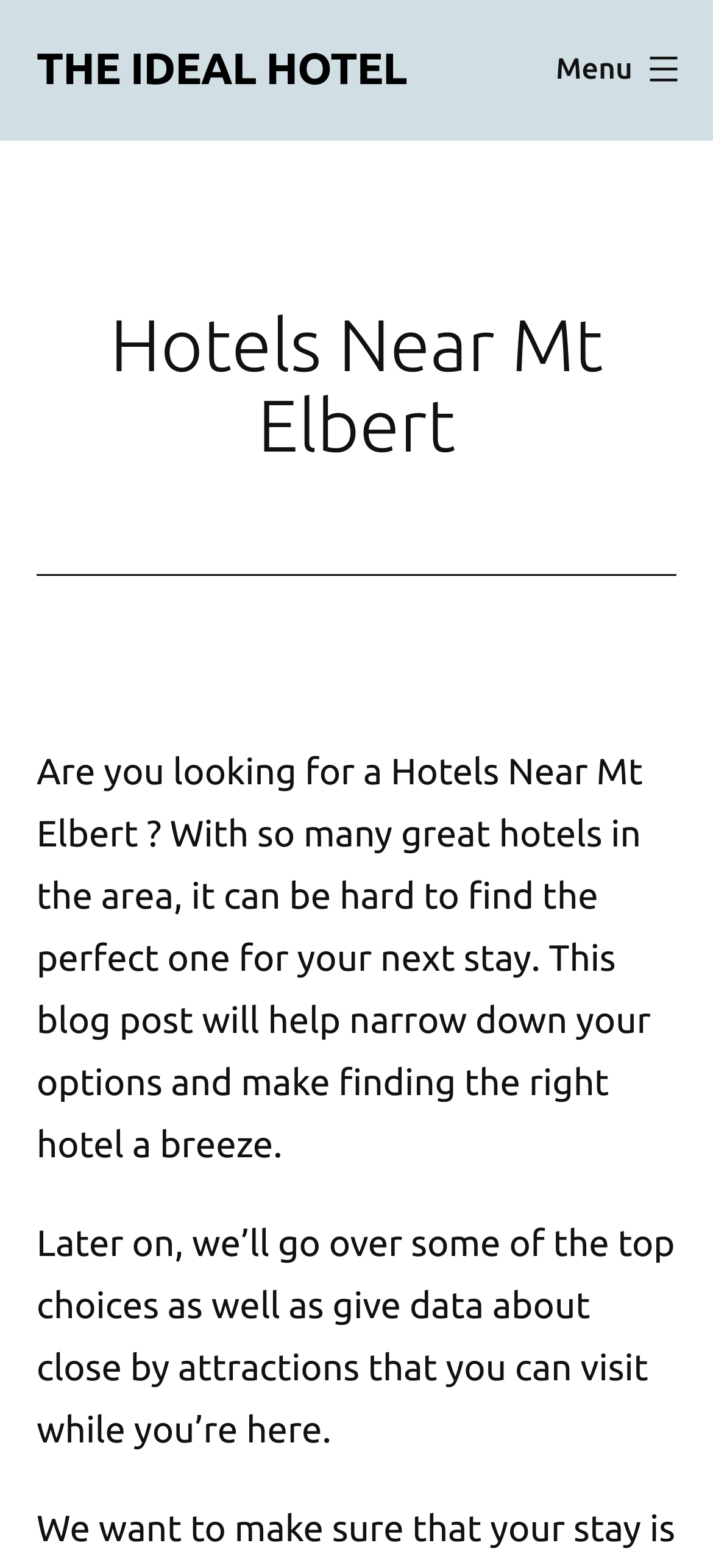Please provide the bounding box coordinate of the region that matches the element description: Menu Close. Coordinates should be in the format (top-left x, top-left y, bottom-right x, bottom-right y) and all values should be between 0 and 1.

[0.741, 0.019, 1.0, 0.07]